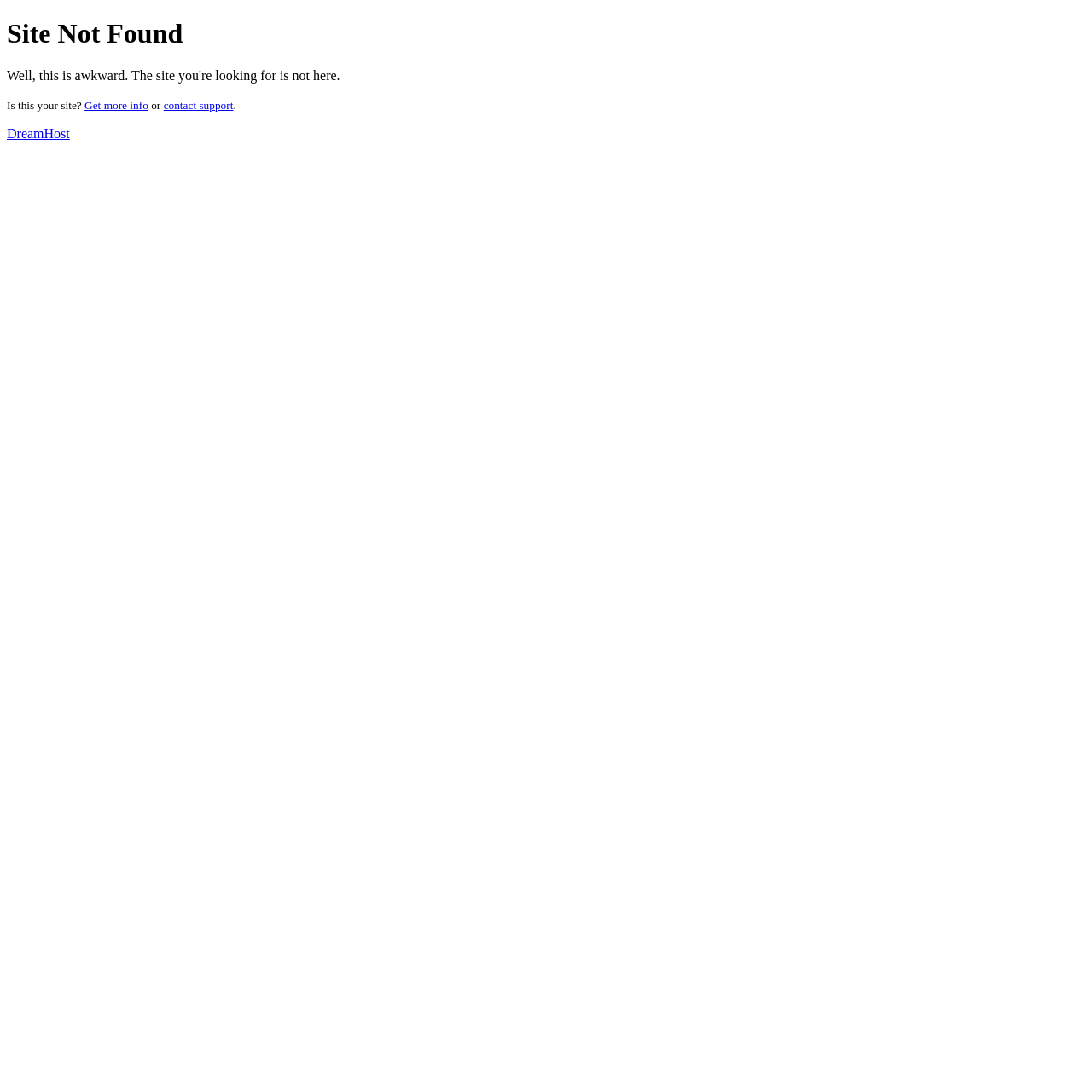Extract the text of the main heading from the webpage.

Site Not Found